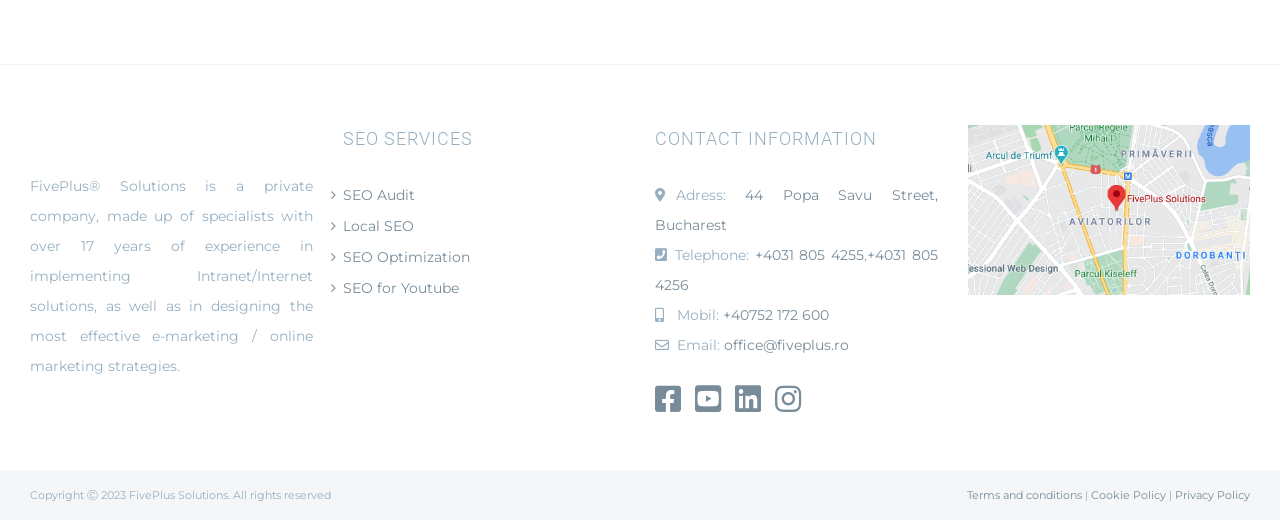From the image, can you give a detailed response to the question below:
What is the address of the company?

The address can be found in the link element '44 Popa Savu Street, Bucharest' under the 'CONTACT INFORMATION' heading.